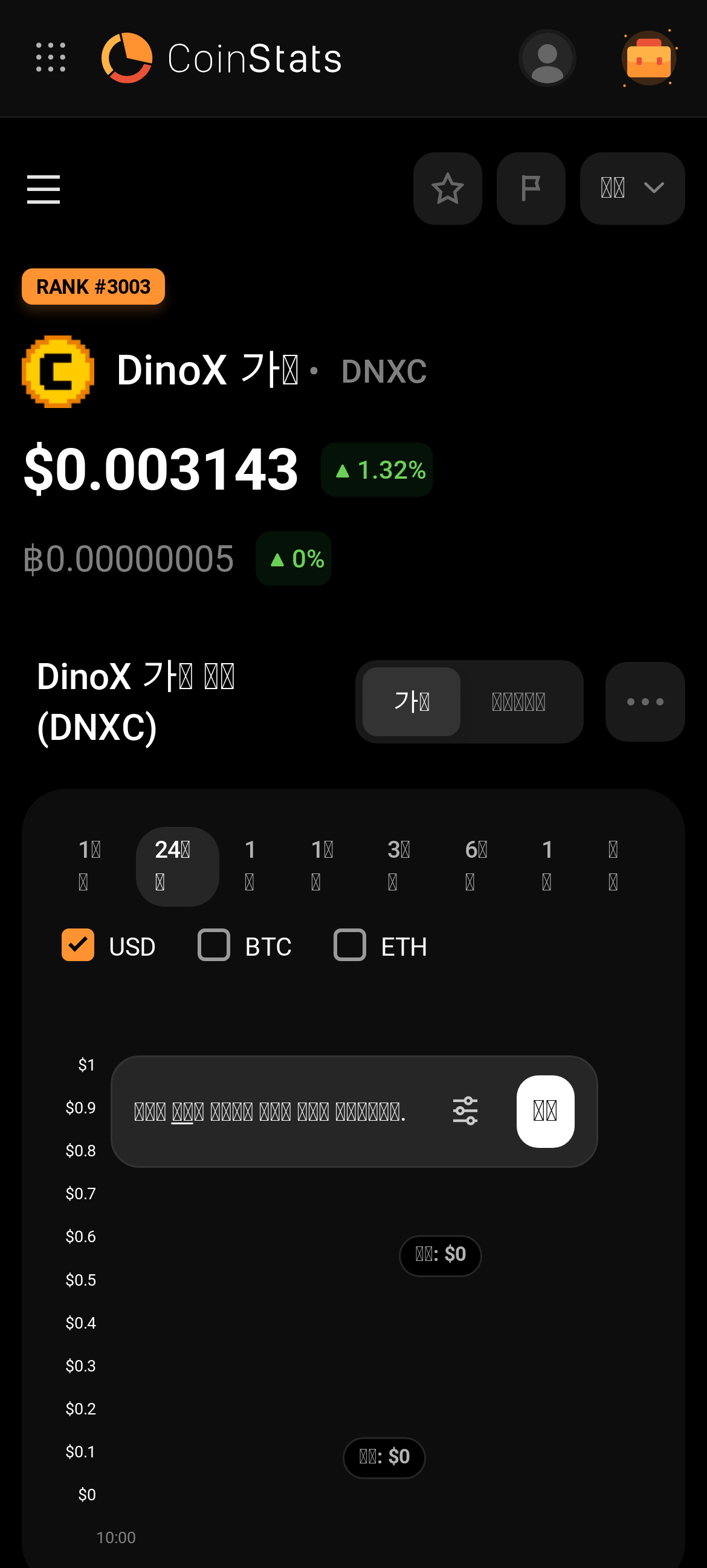Please identify the bounding box coordinates of the area that needs to be clicked to fulfill the following instruction: "Select 1-hour time frame."

[0.11, 0.533, 0.144, 0.571]